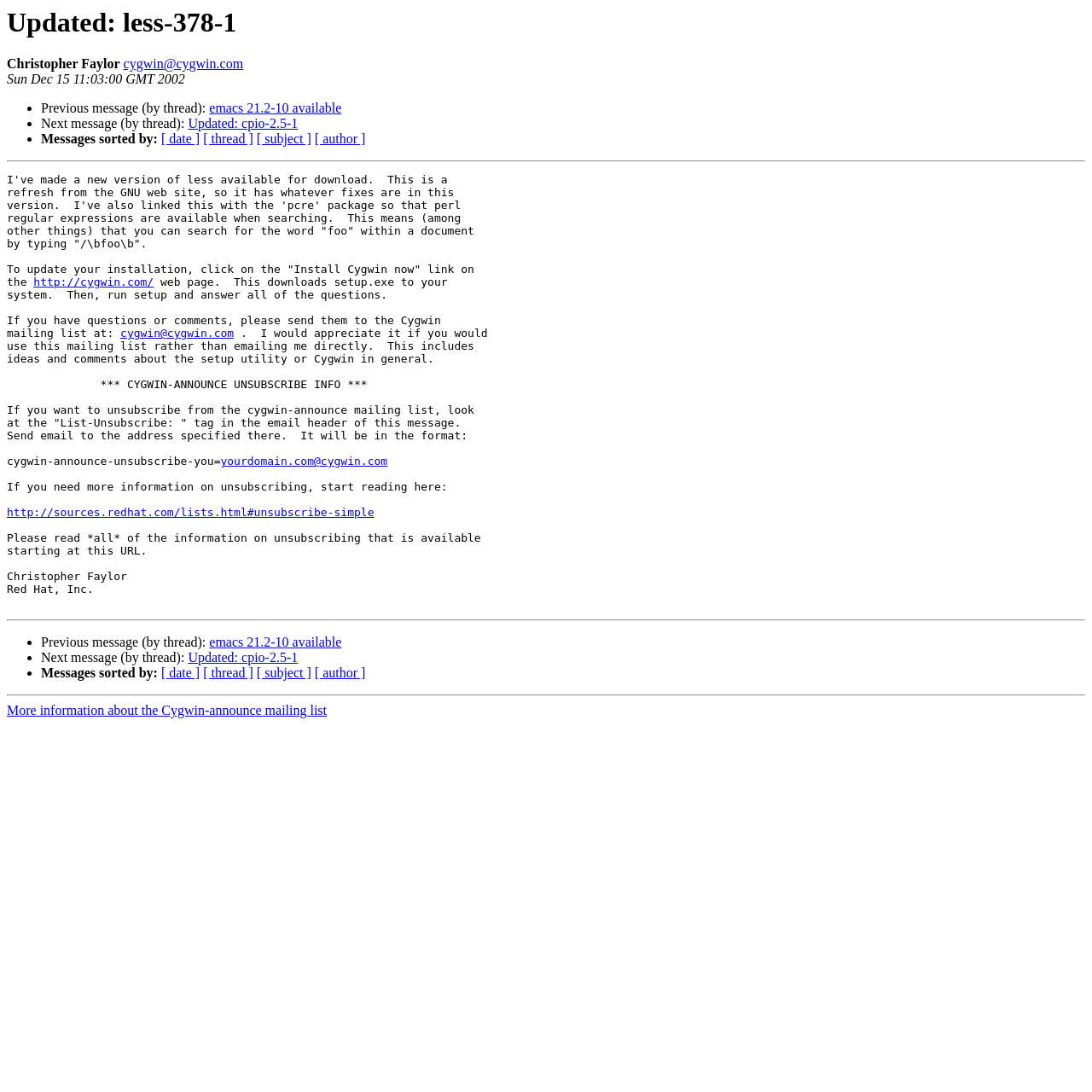Who is the author of this message?
Based on the screenshot, provide your answer in one word or phrase.

Christopher Faylor